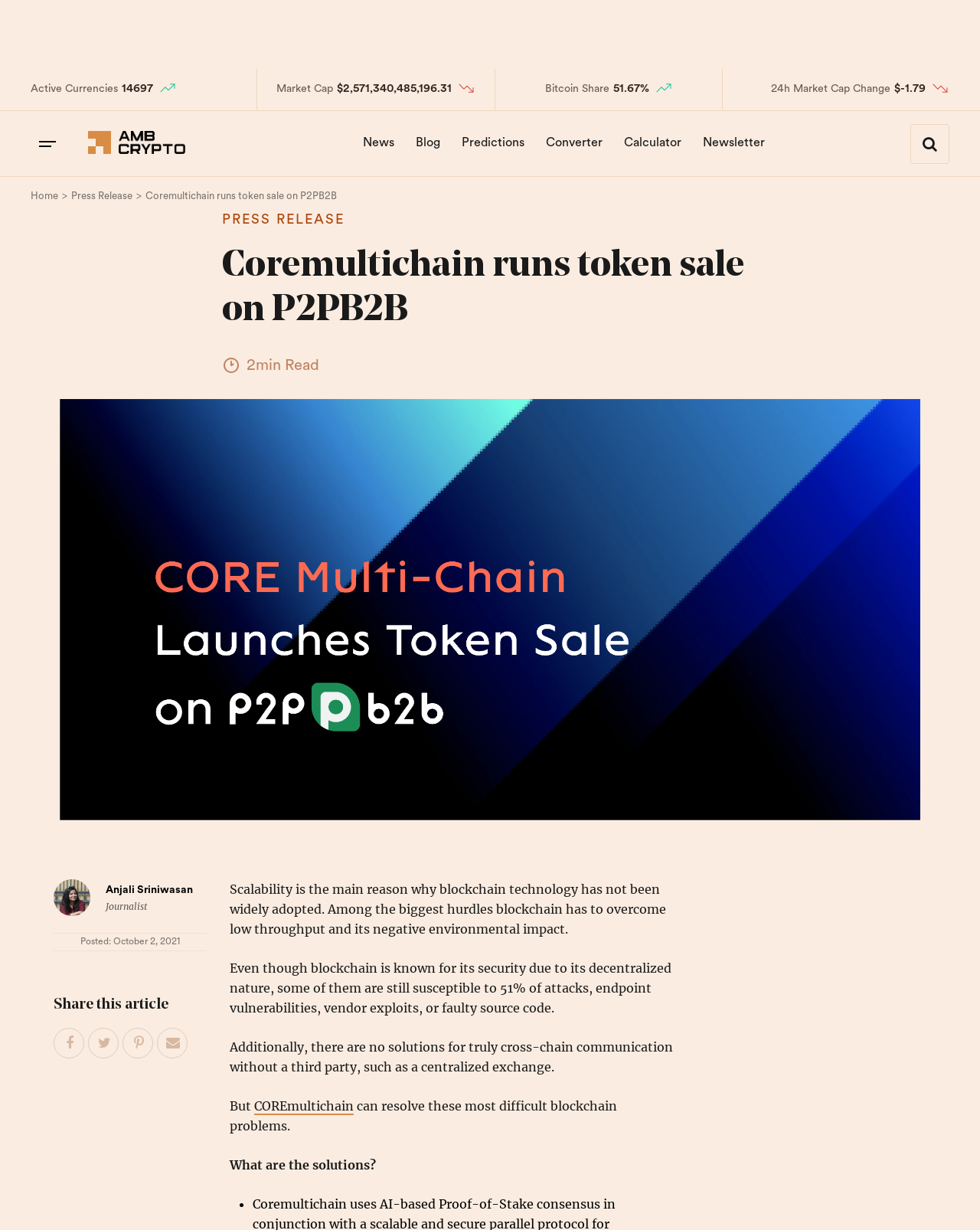From the webpage screenshot, predict the bounding box coordinates (top-left x, top-left y, bottom-right x, bottom-right y) for the UI element described here: aria-label="Email This Post"

[0.161, 0.836, 0.192, 0.861]